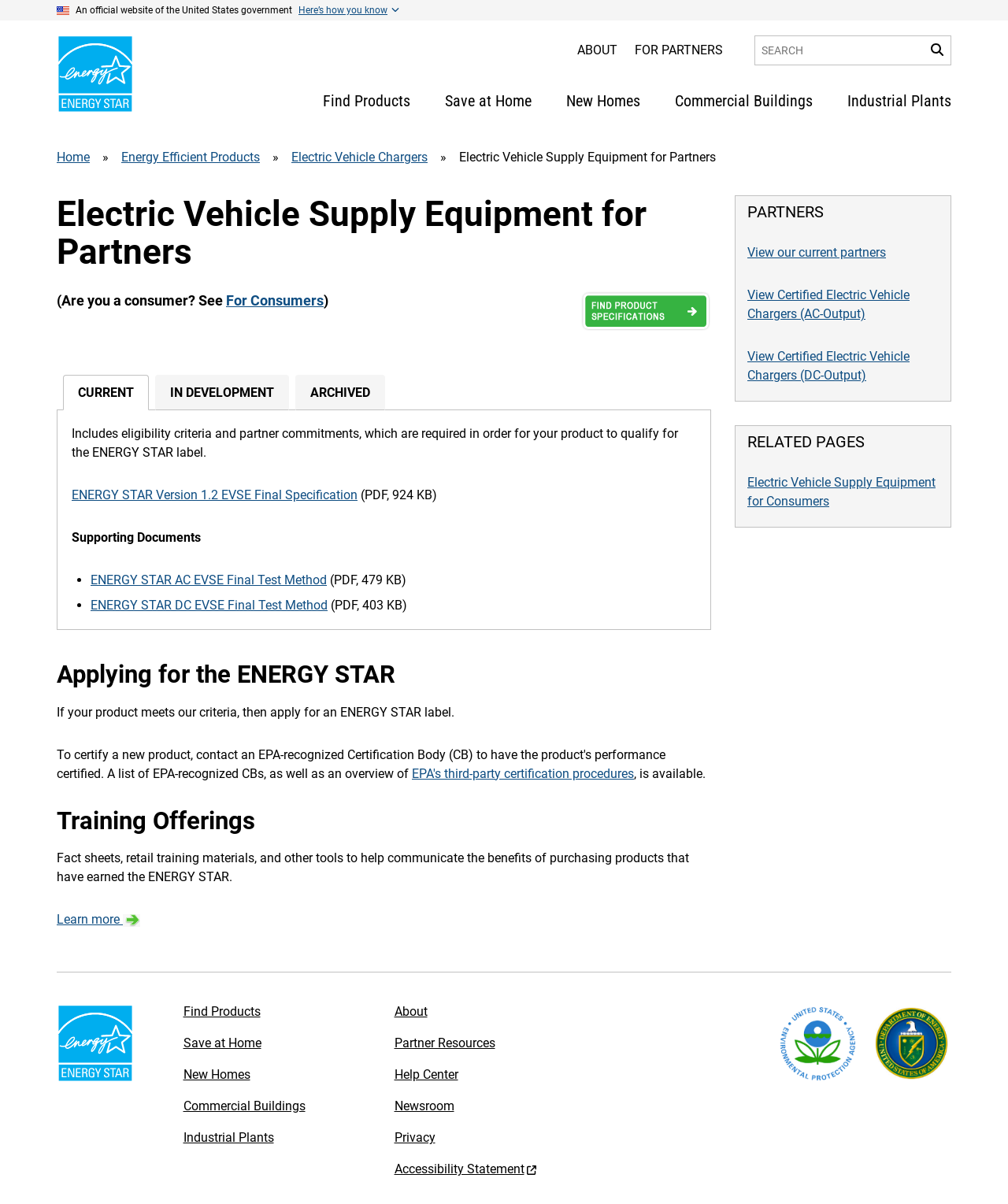Locate the bounding box coordinates of the element that needs to be clicked to carry out the instruction: "View certified electric vehicle chargers". The coordinates should be given as four float numbers ranging from 0 to 1, i.e., [left, top, right, bottom].

[0.741, 0.239, 0.902, 0.267]